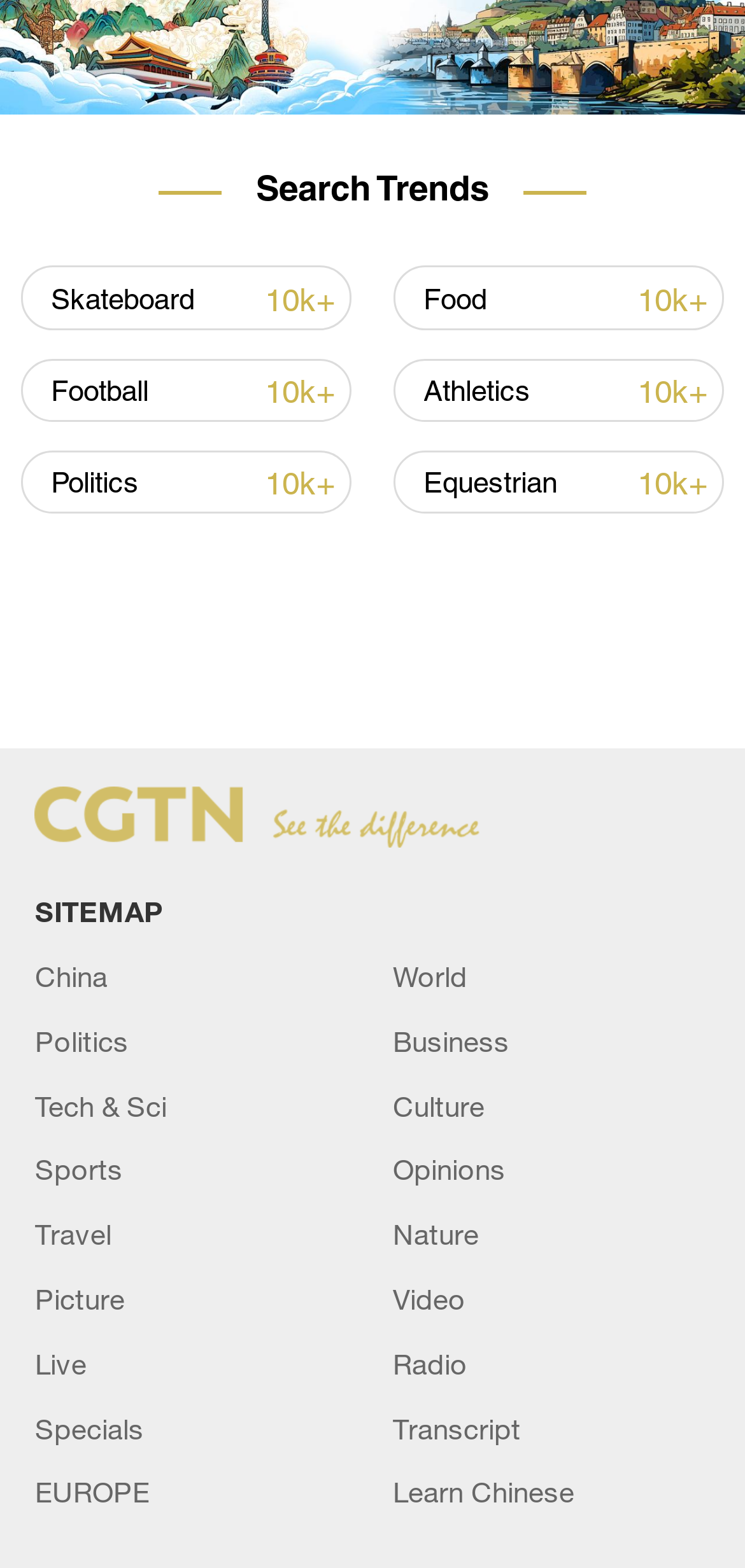Reply to the question below using a single word or brief phrase:
What is the category of the link 'Bridge Builders bringing the UK and China together'?

Business